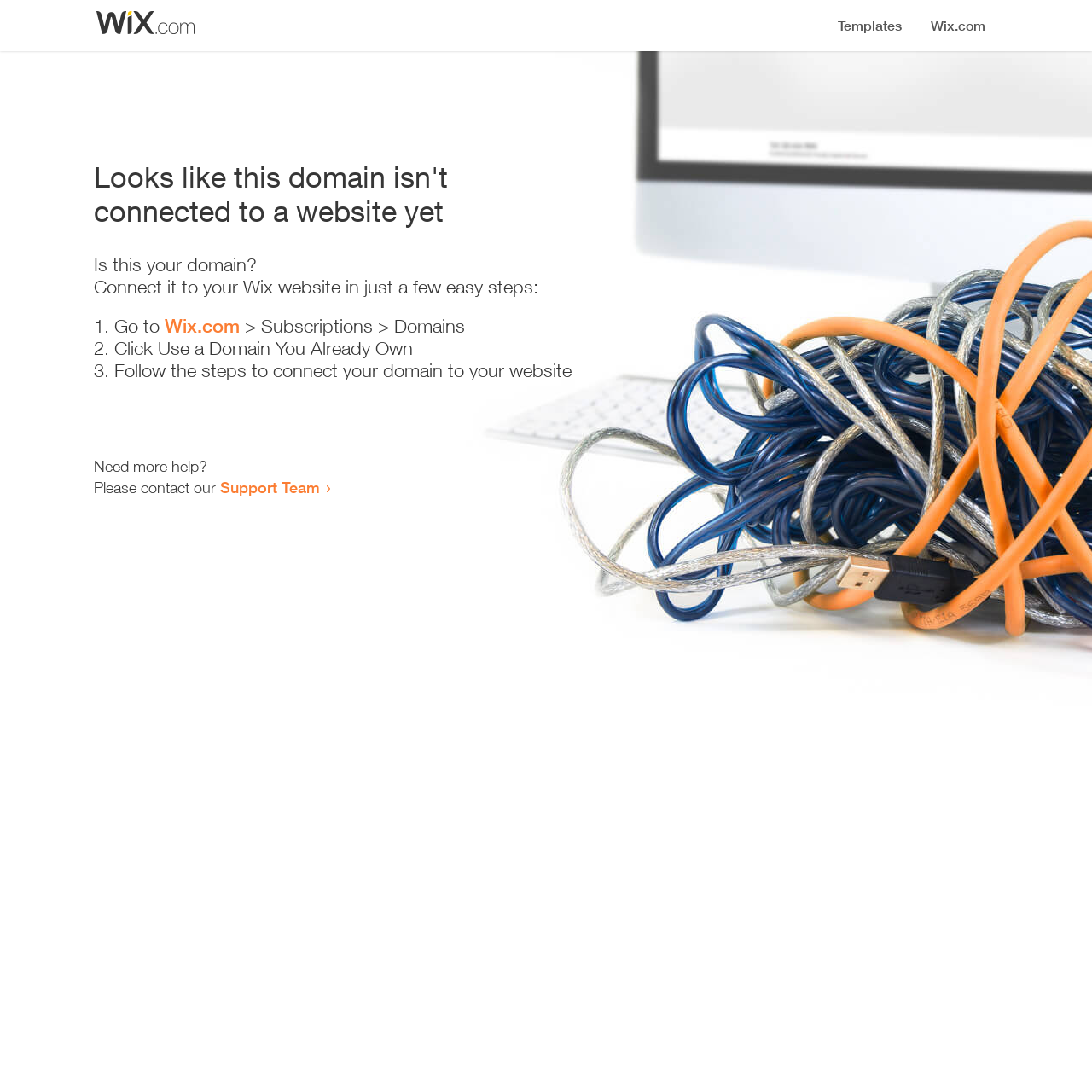Using the webpage screenshot and the element description Sample Page, determine the bounding box coordinates. Specify the coordinates in the format (top-left x, top-left y, bottom-right x, bottom-right y) with values ranging from 0 to 1.

None